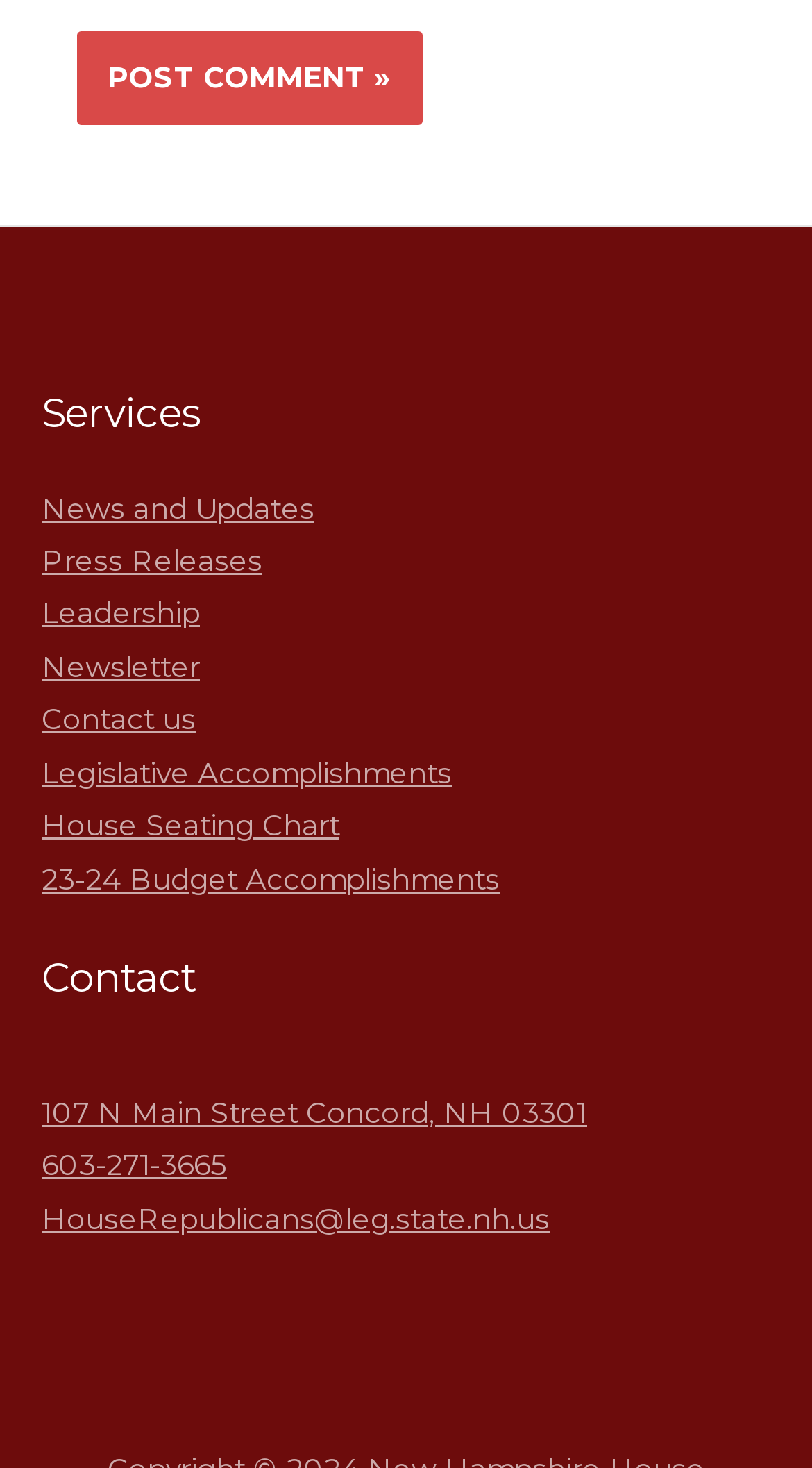Provide the bounding box coordinates of the area you need to click to execute the following instruction: "Visit the 'Press Releases' page".

[0.051, 0.37, 0.323, 0.393]